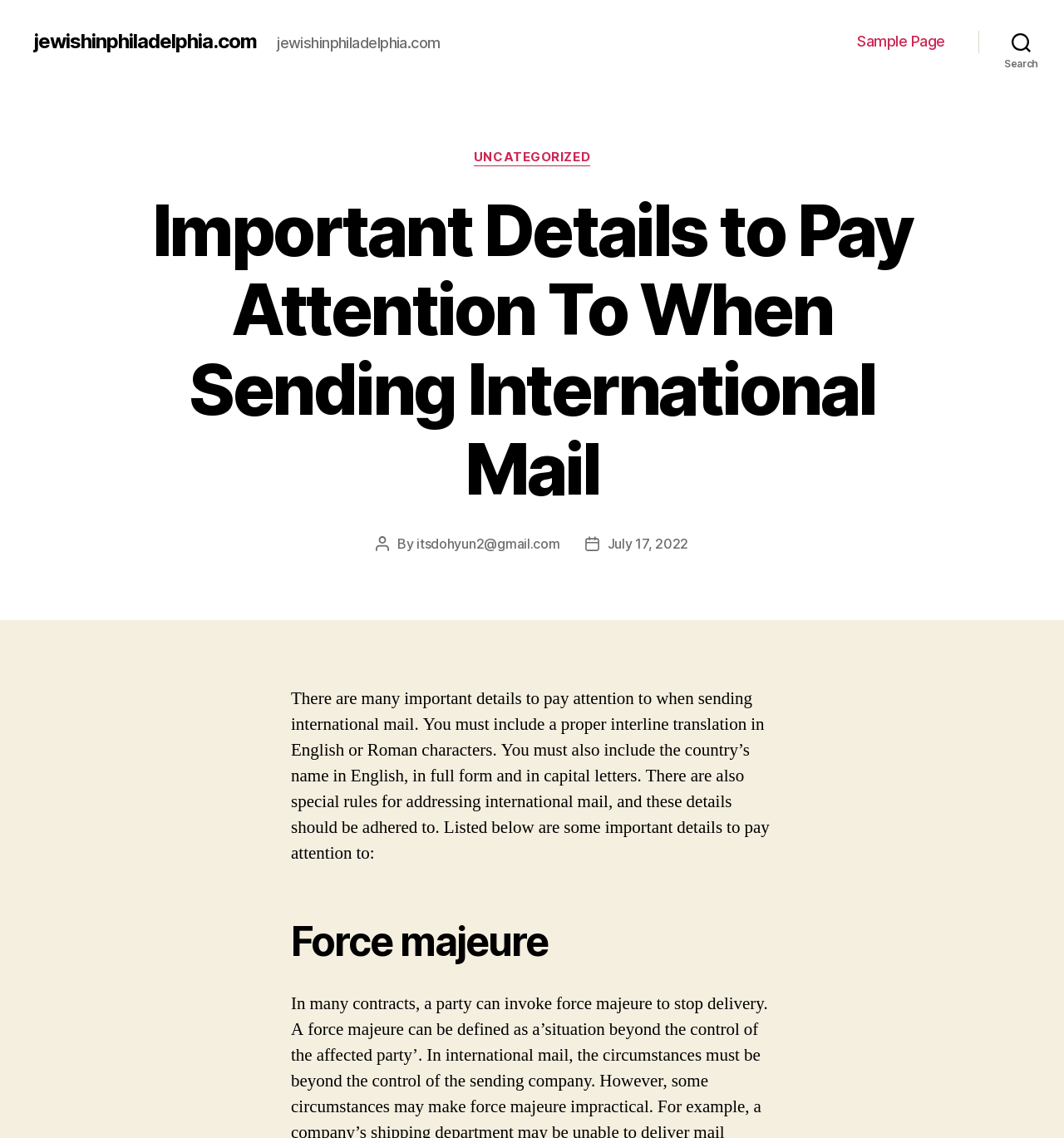Respond with a single word or phrase to the following question:
What is the category of the article?

UNCATEGORIZED